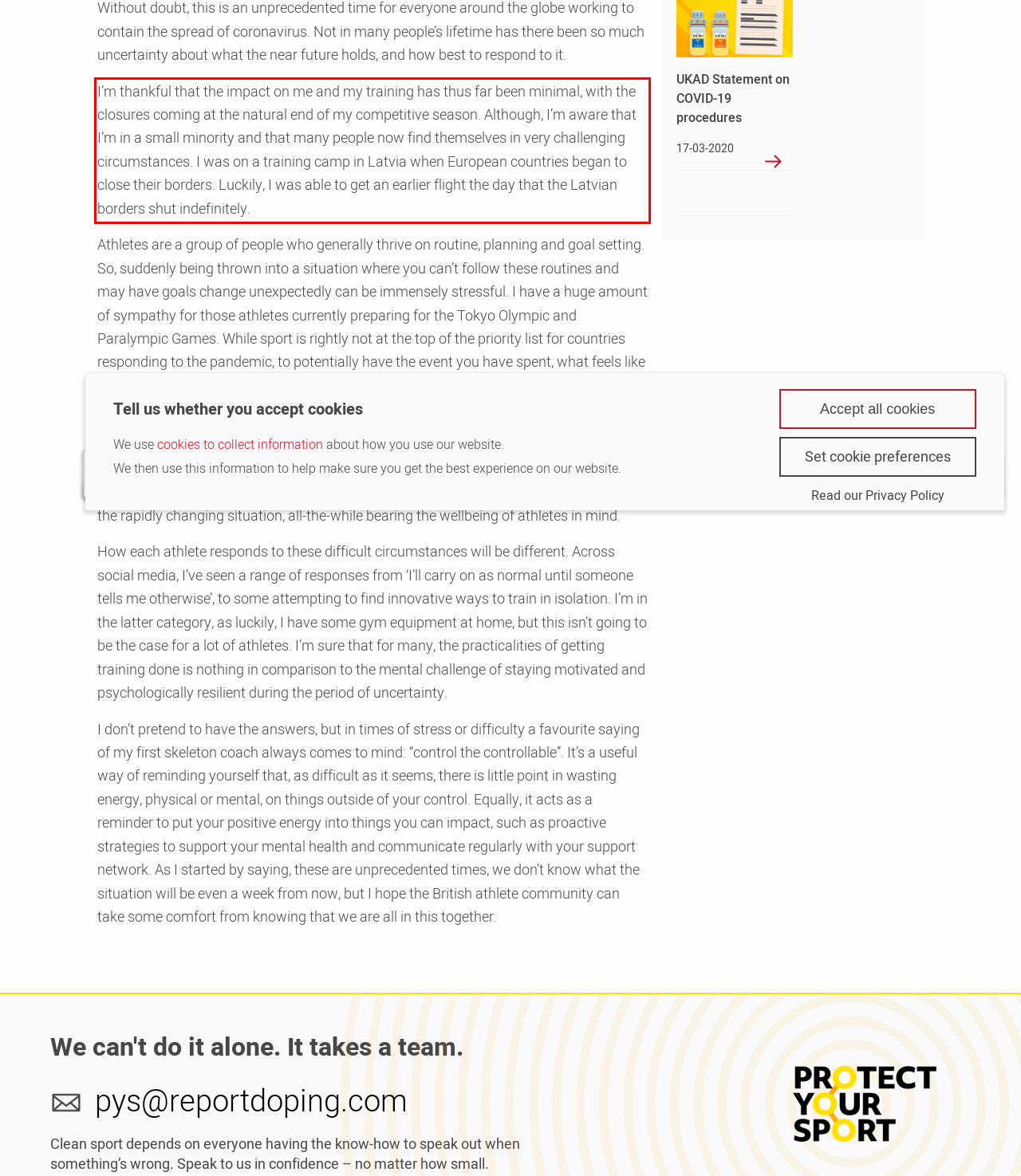You are given a screenshot of a webpage with a UI element highlighted by a red bounding box. Please perform OCR on the text content within this red bounding box.

I’m thankful that the impact on me and my training has thus far been minimal, with the closures coming at the natural end of my competitive season. Although, I’m aware that I’m in a small minority and that many people now find themselves in very challenging circumstances. I was on a training camp in Latvia when European countries began to close their borders. Luckily, I was able to get an earlier flight the day that the Latvian borders shut indefinitely.